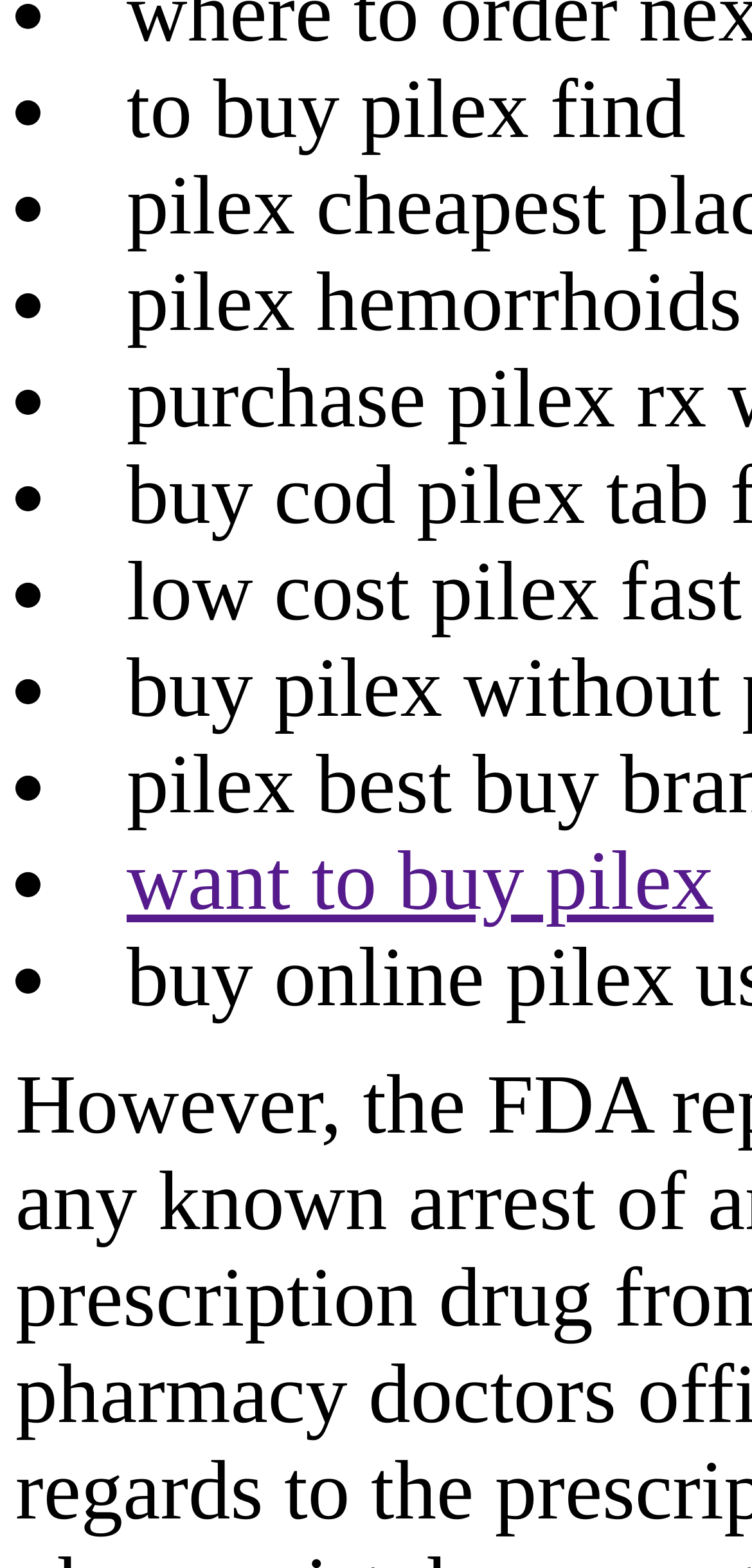Extract the bounding box coordinates for the UI element described by the text: "want to buy pilex". The coordinates should be in the form of [left, top, right, bottom] with values between 0 and 1.

[0.097, 0.533, 0.878, 0.592]